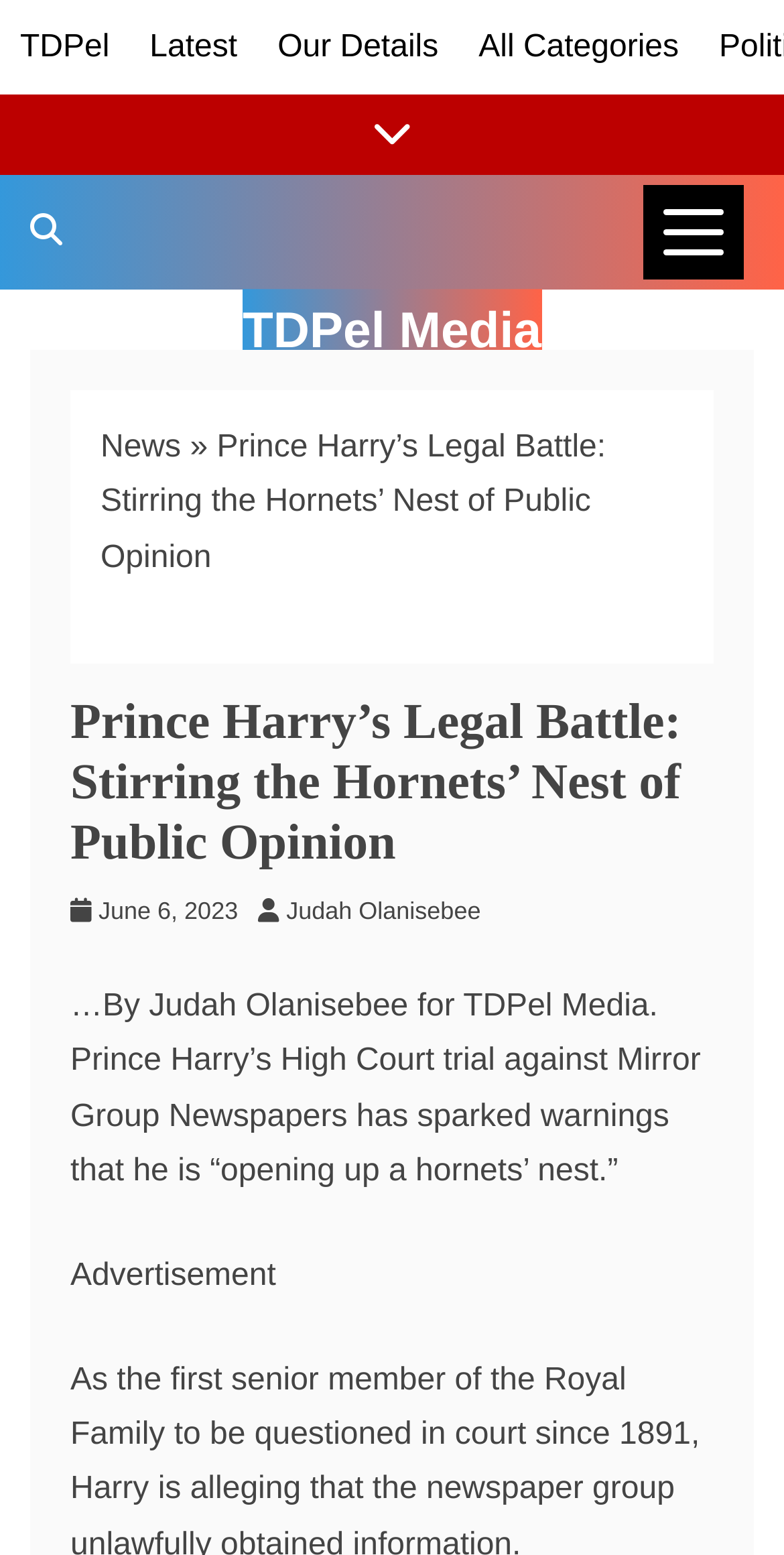Kindly respond to the following question with a single word or a brief phrase: 
How many navigation links are at the top of the page?

4